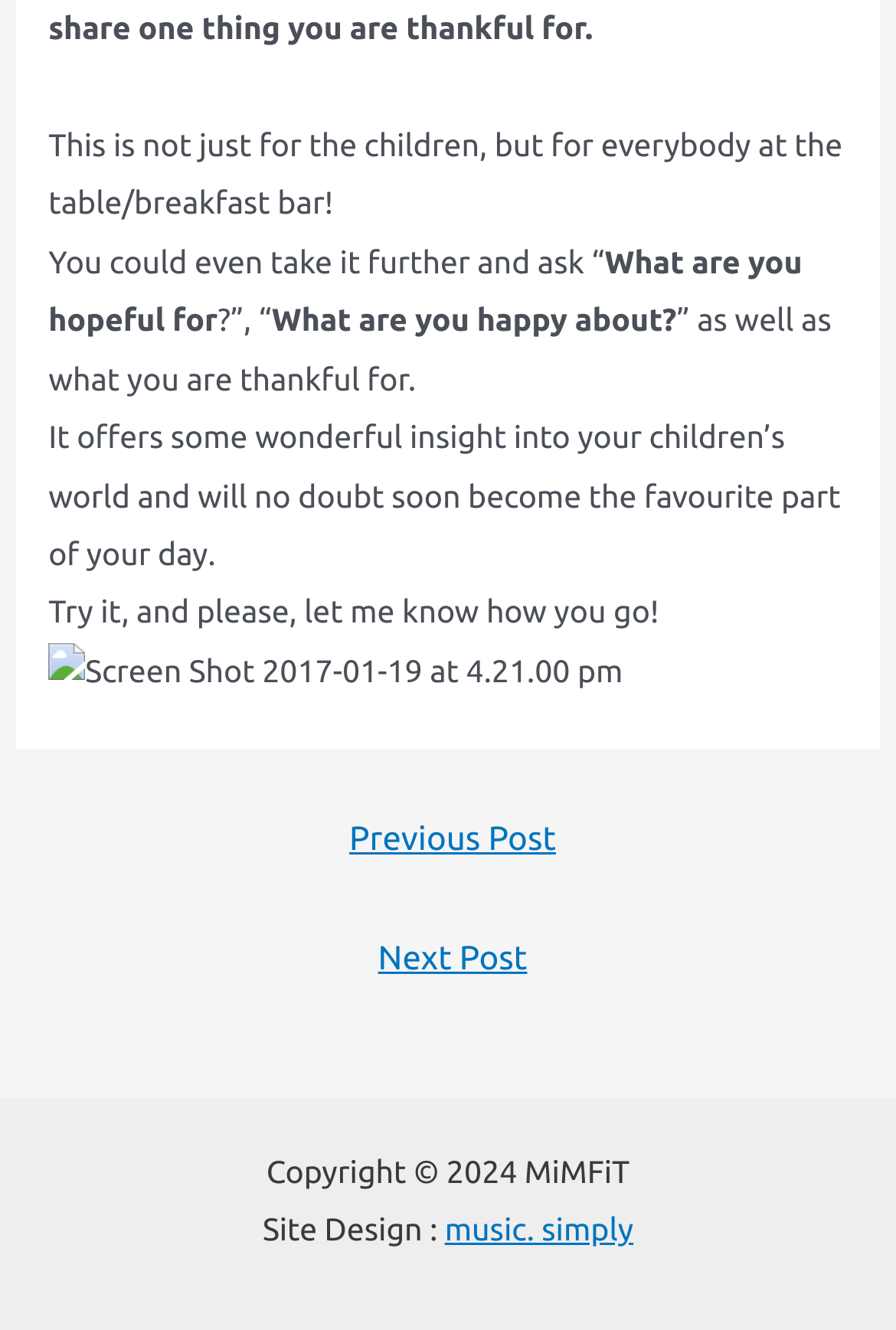Please locate the UI element described by "music. simply" and provide its bounding box coordinates.

[0.496, 0.91, 0.707, 0.938]